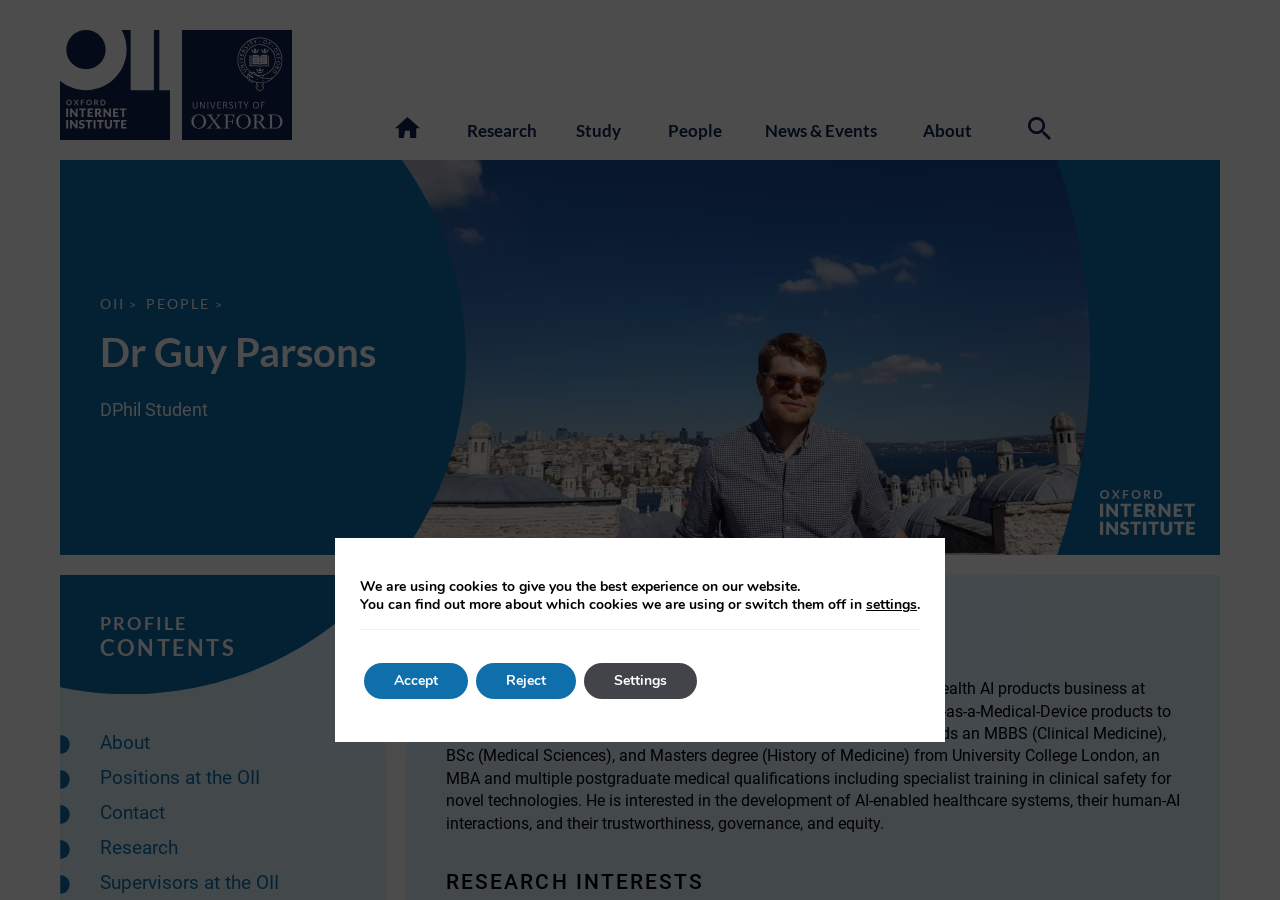Please identify the bounding box coordinates of the element's region that needs to be clicked to fulfill the following instruction: "search on the website". The bounding box coordinates should consist of four float numbers between 0 and 1, i.e., [left, top, right, bottom].

[0.803, 0.128, 0.825, 0.164]